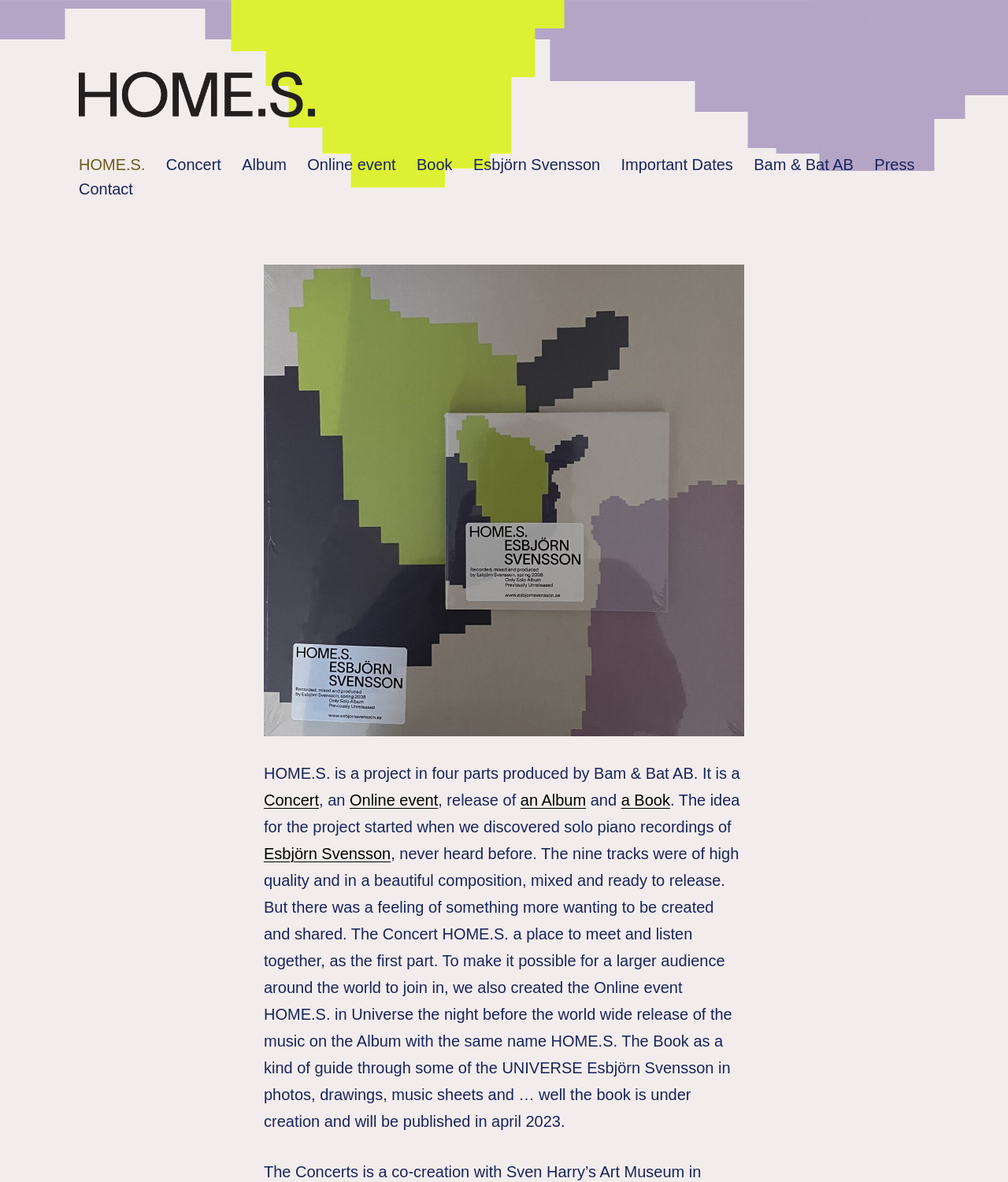What is the release date of the Book?
Using the information from the image, provide a comprehensive answer to the question.

According to the webpage content, the Book is under creation and will be published in April 2023. This information is mentioned in the descriptive text on the webpage.